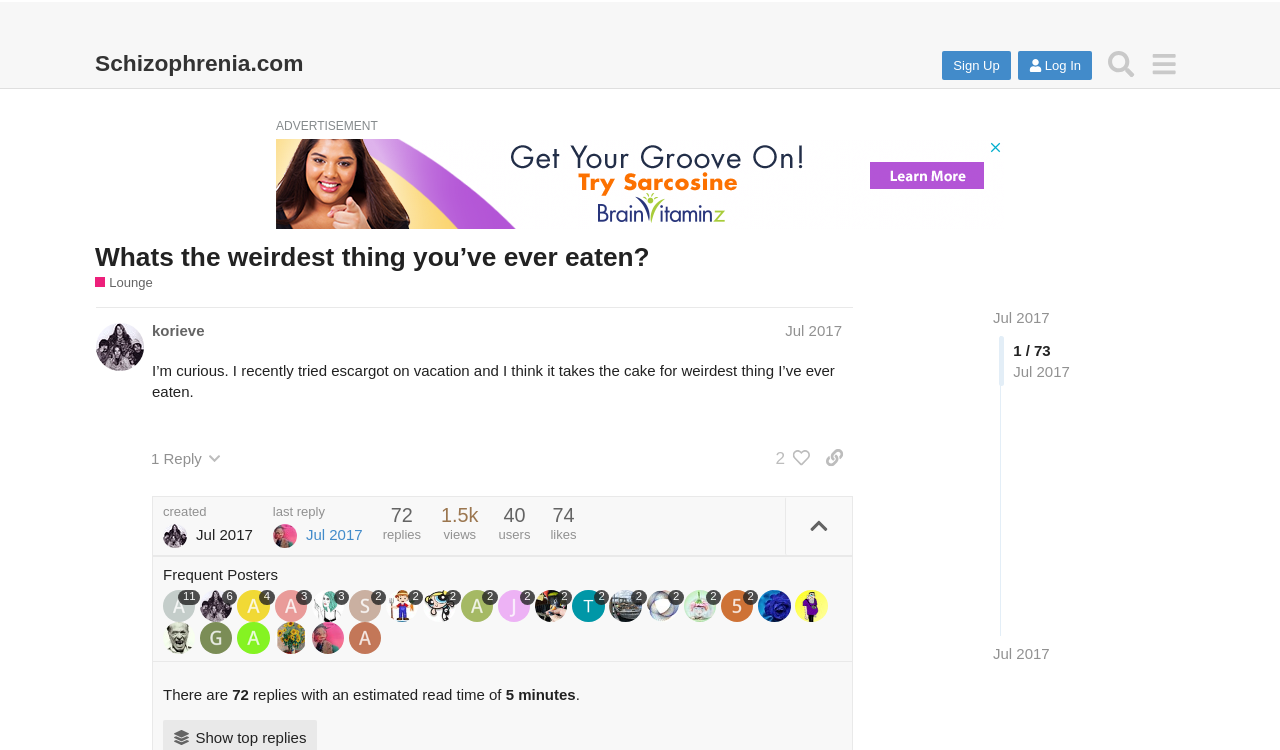How many replies are there to the discussion?
Answer the question with detailed information derived from the image.

According to the webpage, there is only one reply to the discussion, as indicated by the text '1 Reply'.